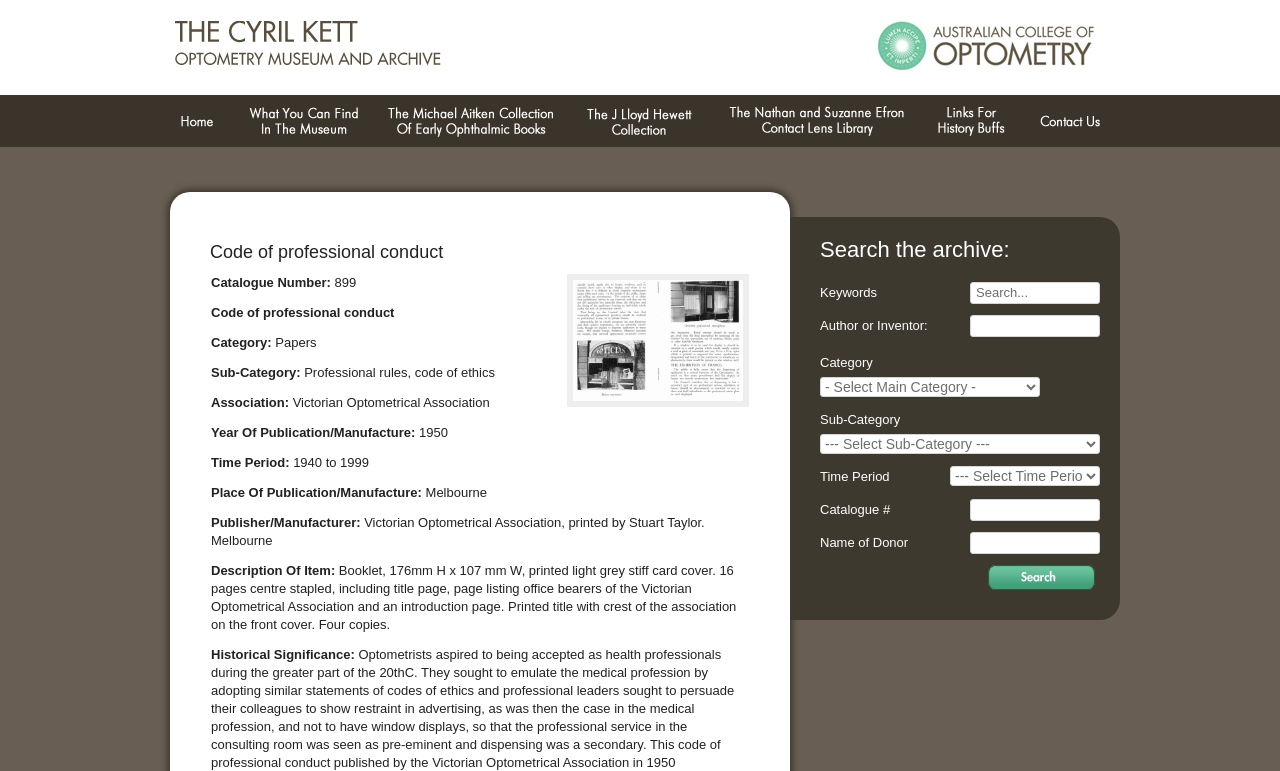Please answer the following query using a single word or phrase: 
What type of collection is mentioned?

ophthalmic books